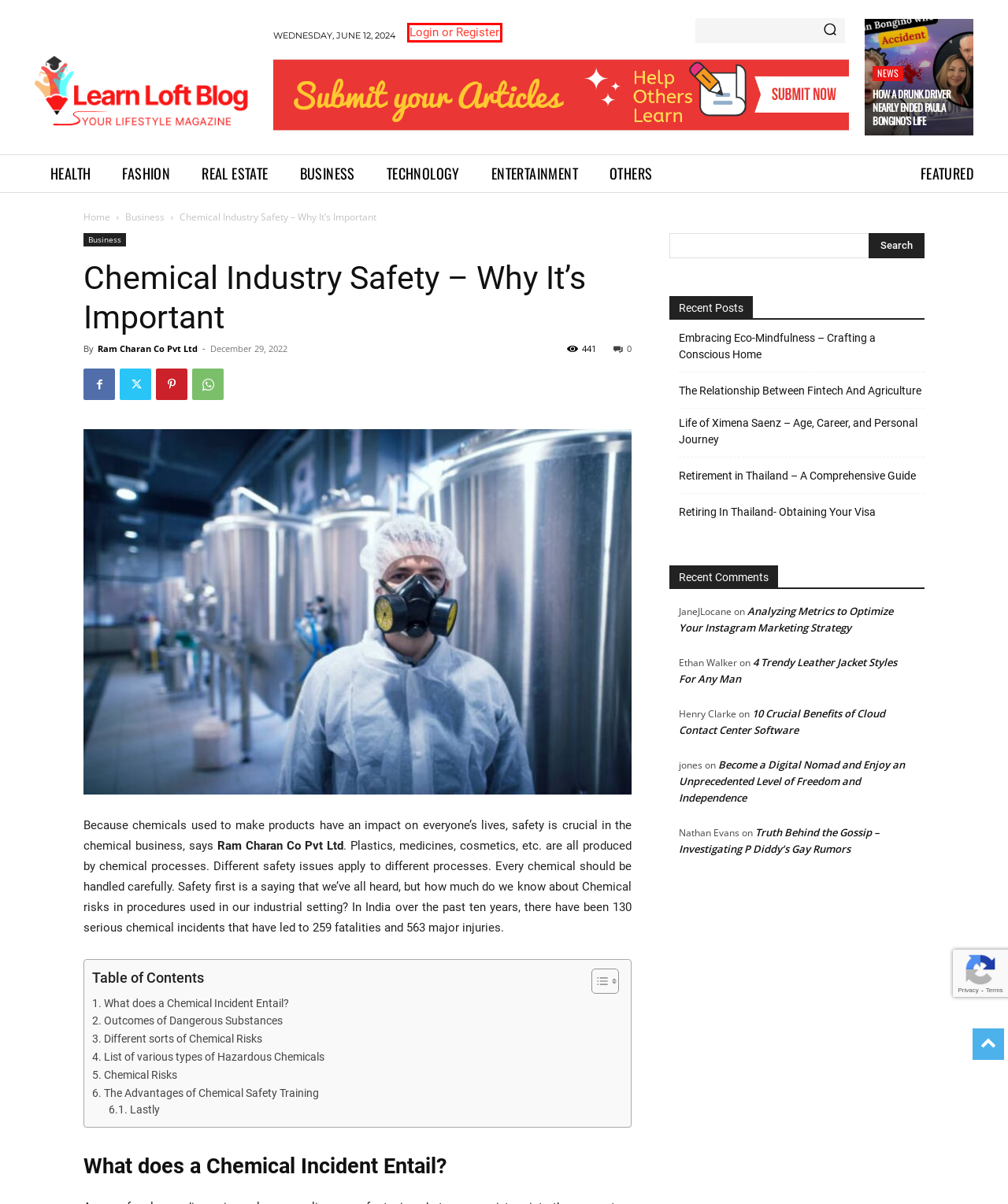Given a screenshot of a webpage with a red bounding box highlighting a UI element, choose the description that best corresponds to the new webpage after clicking the element within the red bounding box. Here are your options:
A. Technology Archives - Learn Loft Blog
B. Is P Diddy Gay? Exploring the Rumors Truth about P Diddy
C. Bespoke Suits in Sydney - Your Style with Tailored Elegance
D. Instagram marketing Strategy -Analyzing for Success
E. News Archives - Learn Loft Blog
F. login - Learn Loft Blog
G. Featured Archives - Learn Loft Blog
H. Business Archives - Learn Loft Blog

F